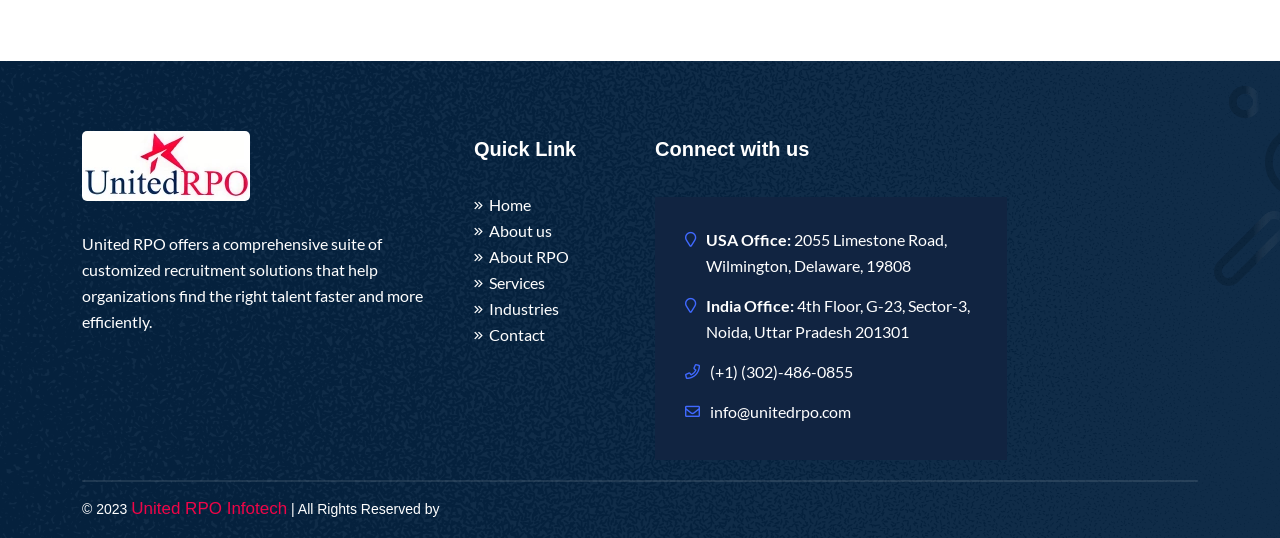Find and indicate the bounding box coordinates of the region you should select to follow the given instruction: "Contact United RPO".

[0.37, 0.607, 0.488, 0.637]